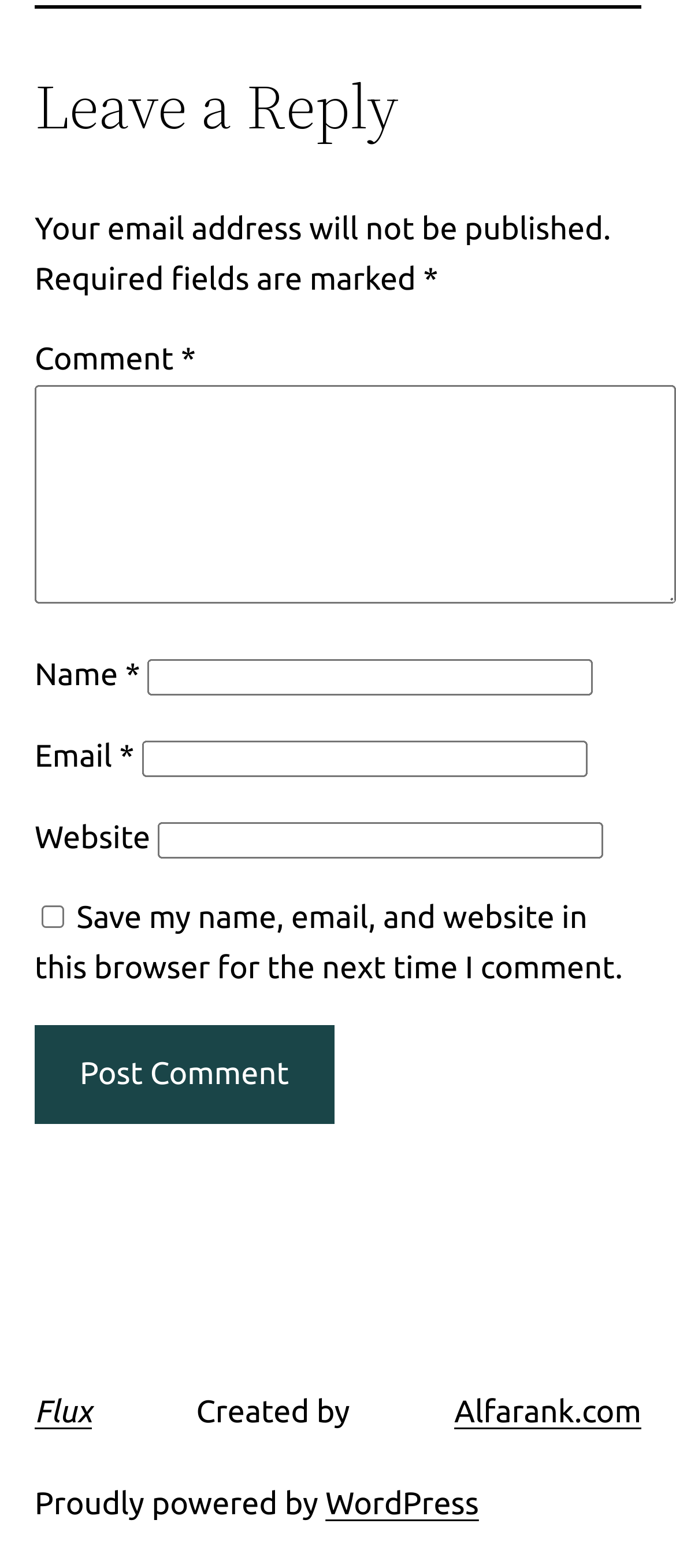Locate the bounding box coordinates of the clickable area to execute the instruction: "Provide your email address". Provide the coordinates as four float numbers between 0 and 1, represented as [left, top, right, bottom].

[0.209, 0.472, 0.868, 0.495]